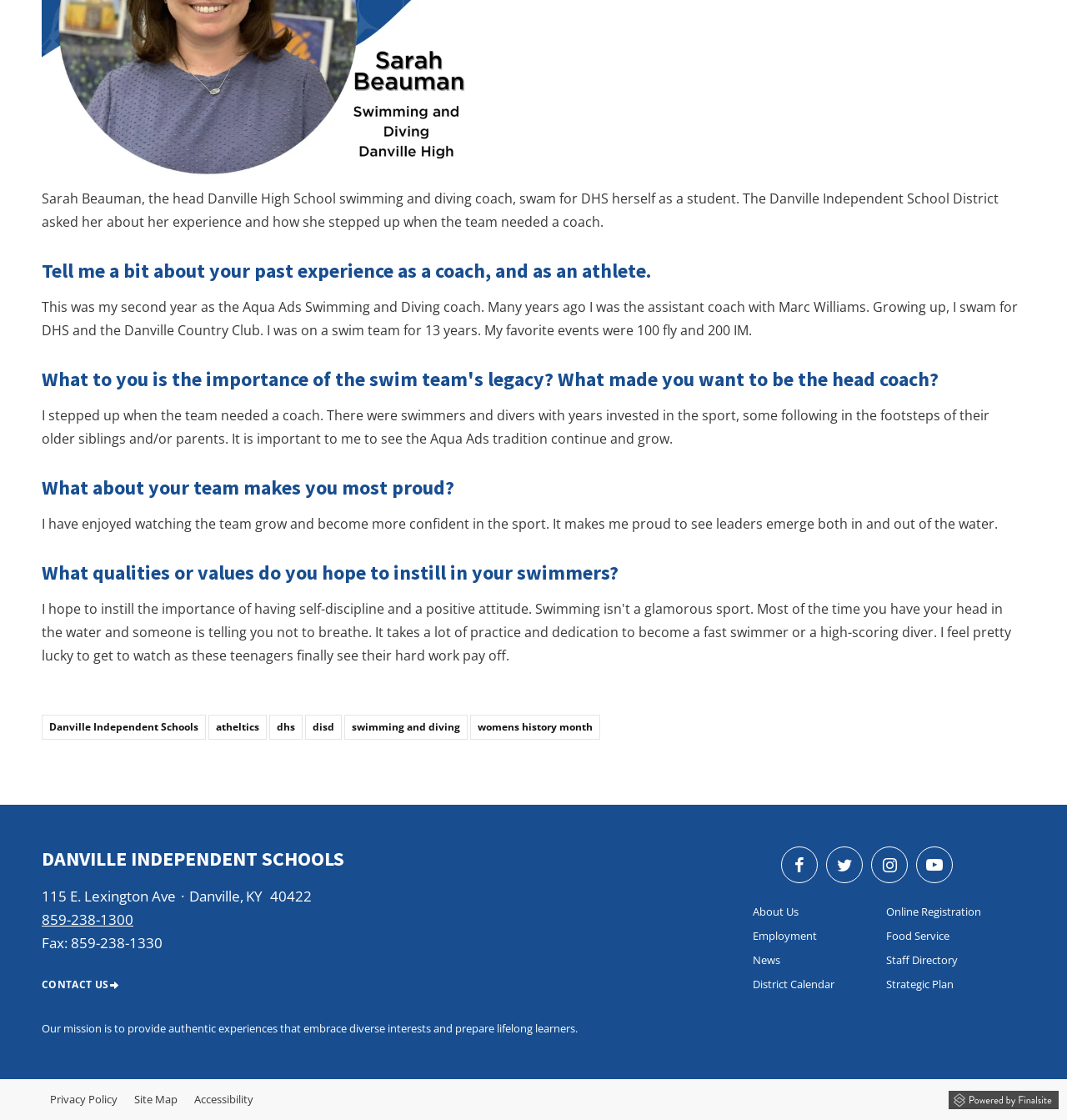Find the UI element described as: "DANVILLE INDEPENDENT SCHOOLS" and predict its bounding box coordinates. Ensure the coordinates are four float numbers between 0 and 1, [left, top, right, bottom].

[0.039, 0.755, 0.323, 0.778]